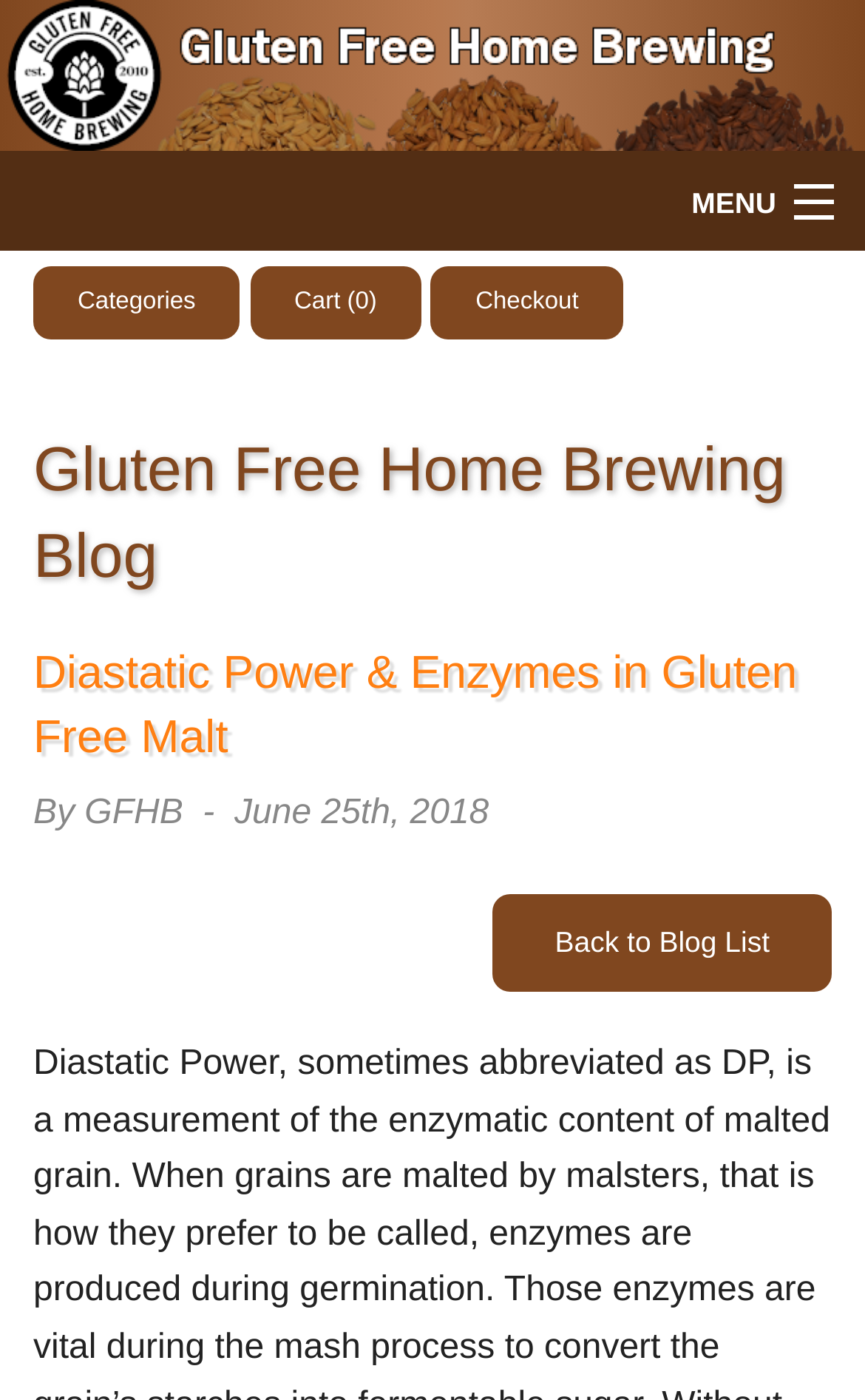Provide the bounding box coordinates, formatted as (top-left x, top-left y, bottom-right x, bottom-right y), with all values being floating point numbers between 0 and 1. Identify the bounding box of the UI element that matches the description: Resources

[0.0, 0.421, 1.0, 0.502]